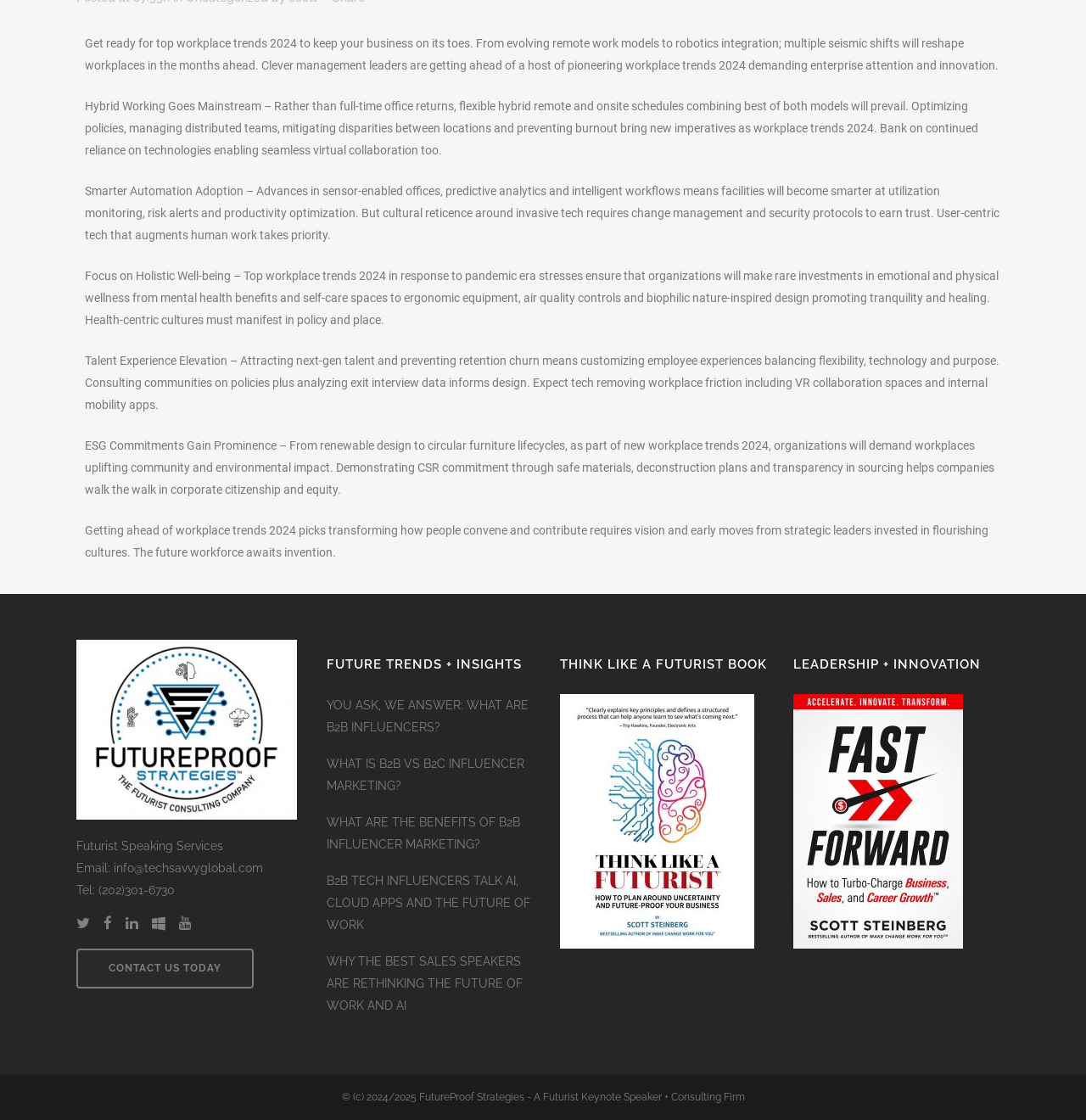Locate the bounding box coordinates of the element I should click to achieve the following instruction: "Read about B2B INFLUENCERS".

[0.295, 0.62, 0.486, 0.659]